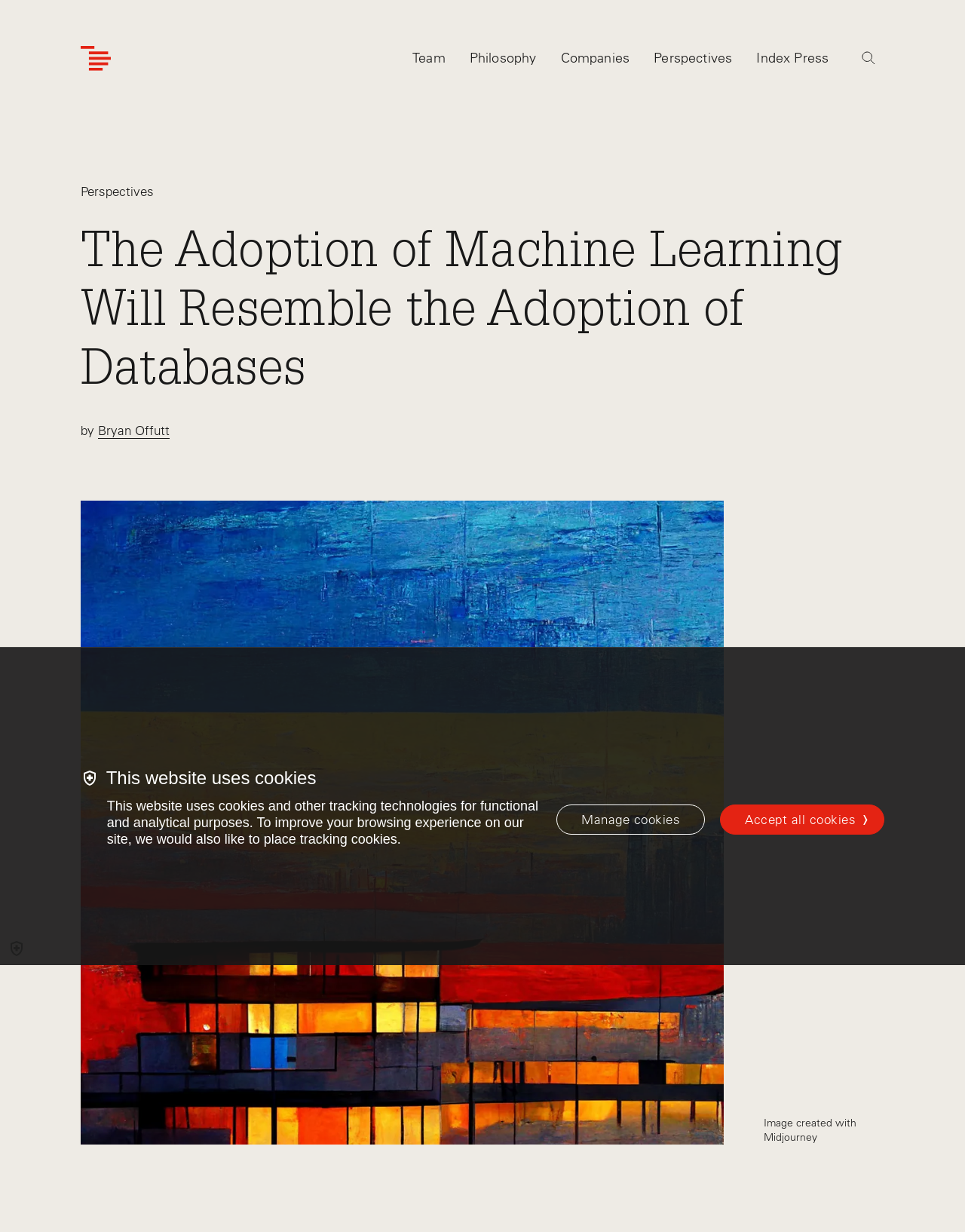Specify the bounding box coordinates of the area that needs to be clicked to achieve the following instruction: "Navigate back to Perspectives".

[0.083, 0.148, 0.159, 0.164]